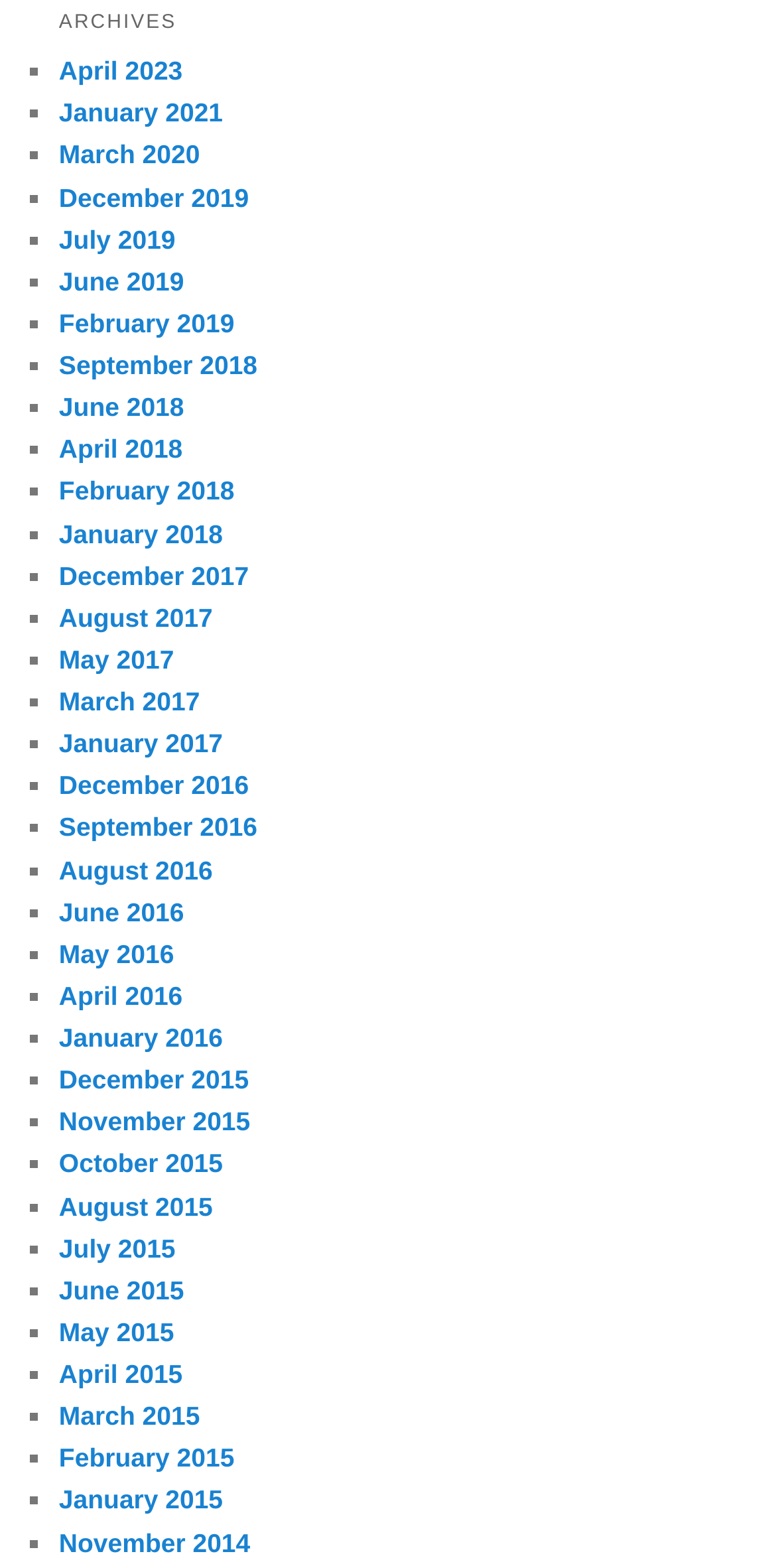Using the information from the screenshot, answer the following question thoroughly:
What is the earliest month listed?

I examined the links on the webpage, which are organized in a list with the most recent month at the top. The last link is 'November 2014', indicating that it is the earliest month listed.